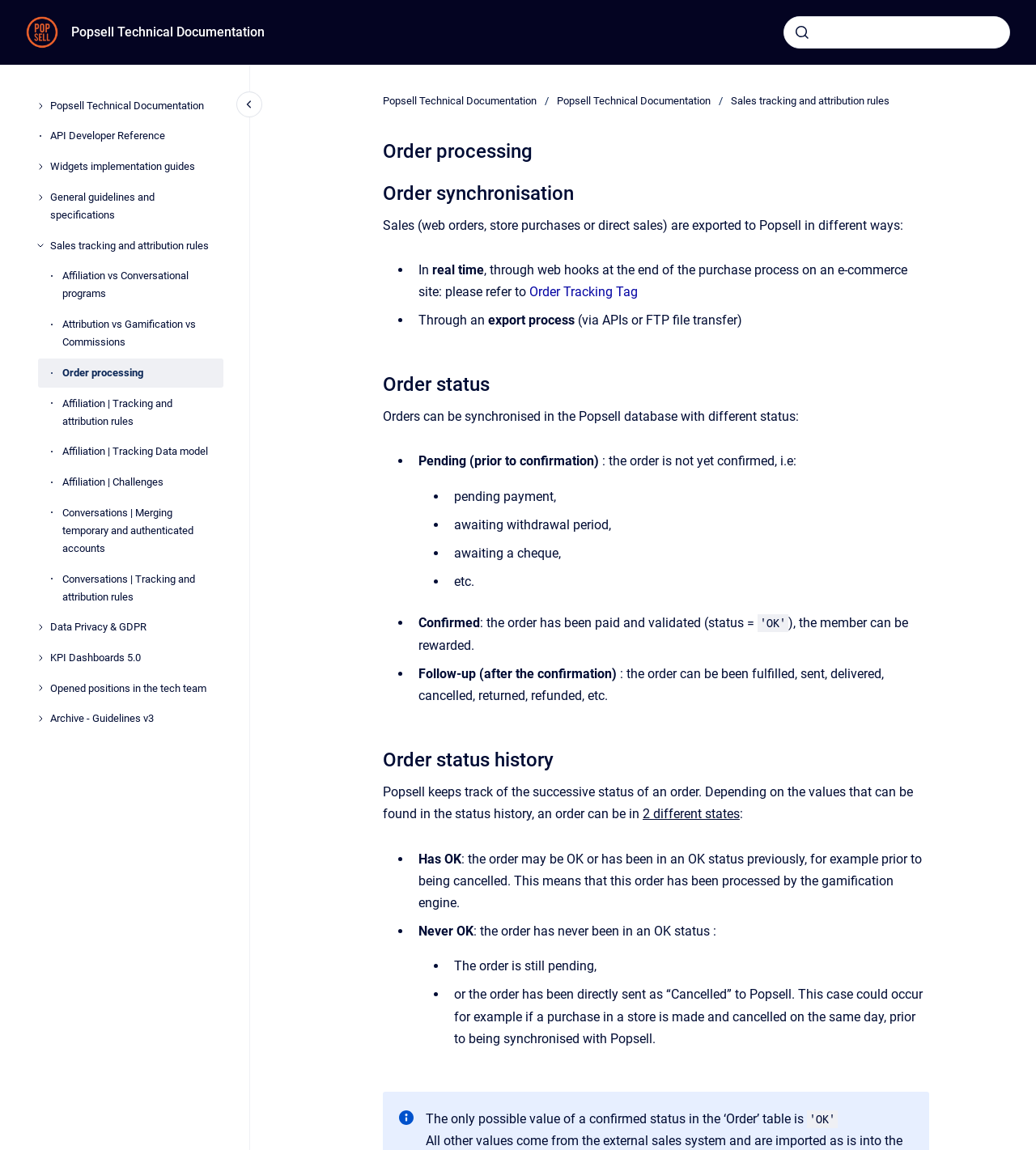Provide the bounding box coordinates for the area that should be clicked to complete the instruction: "read order processing".

[0.37, 0.119, 0.897, 0.144]